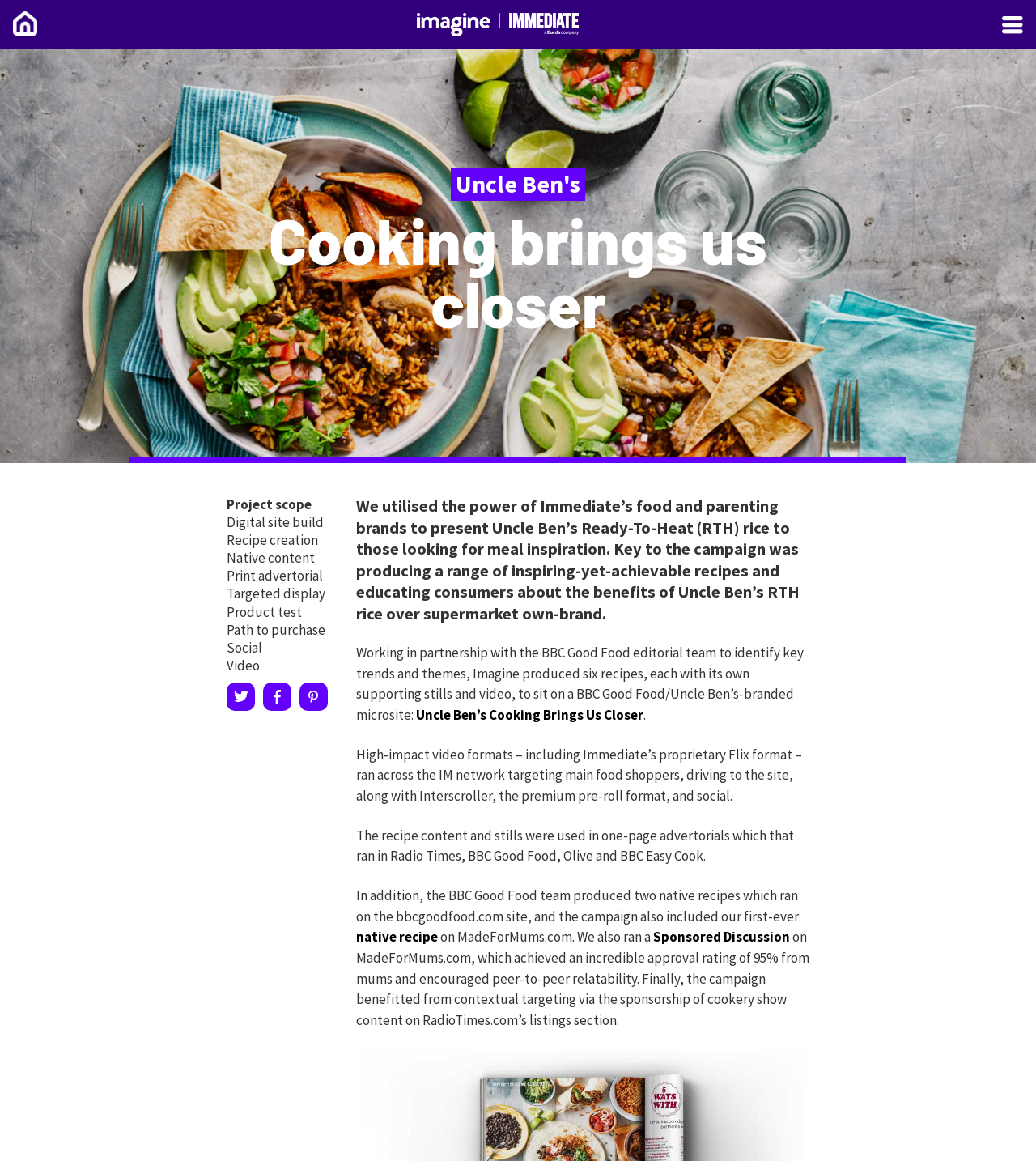Find the bounding box coordinates of the area that needs to be clicked in order to achieve the following instruction: "Click on NEWS". The coordinates should be specified as four float numbers between 0 and 1, i.e., [left, top, right, bottom].

None